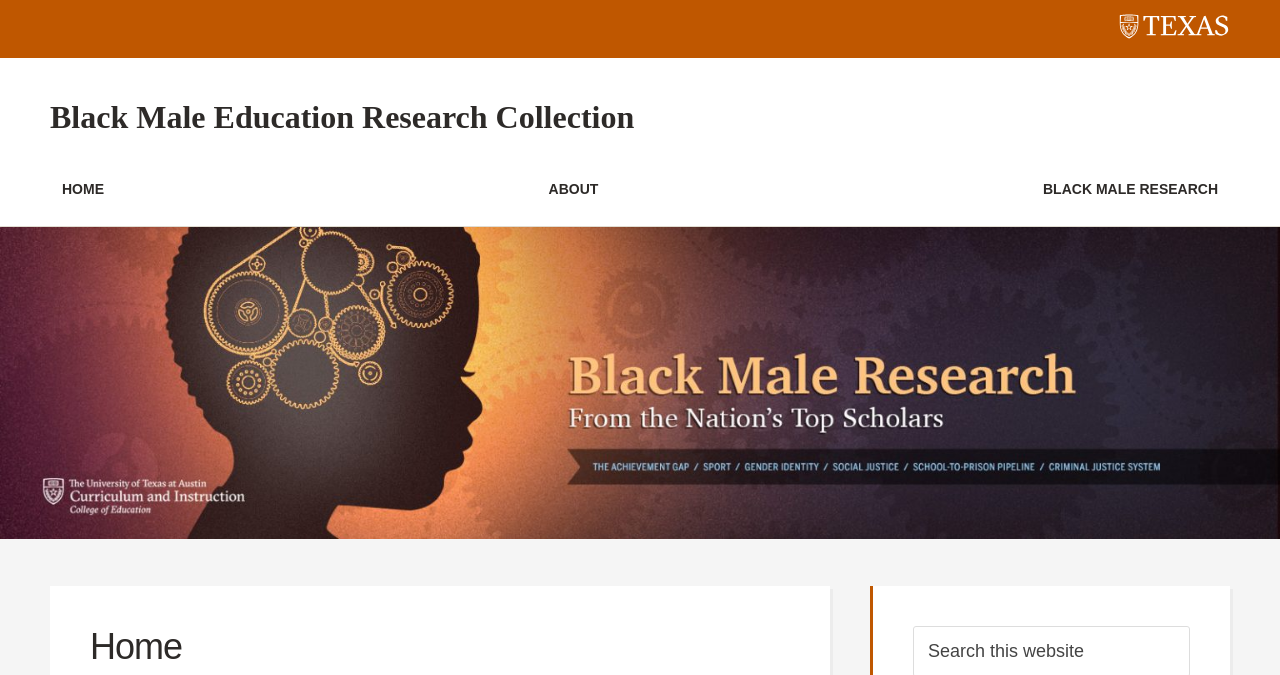Using the format (top-left x, top-left y, bottom-right x, bottom-right y), provide the bounding box coordinates for the described UI element. All values should be floating point numbers between 0 and 1: About

[0.42, 0.234, 0.476, 0.335]